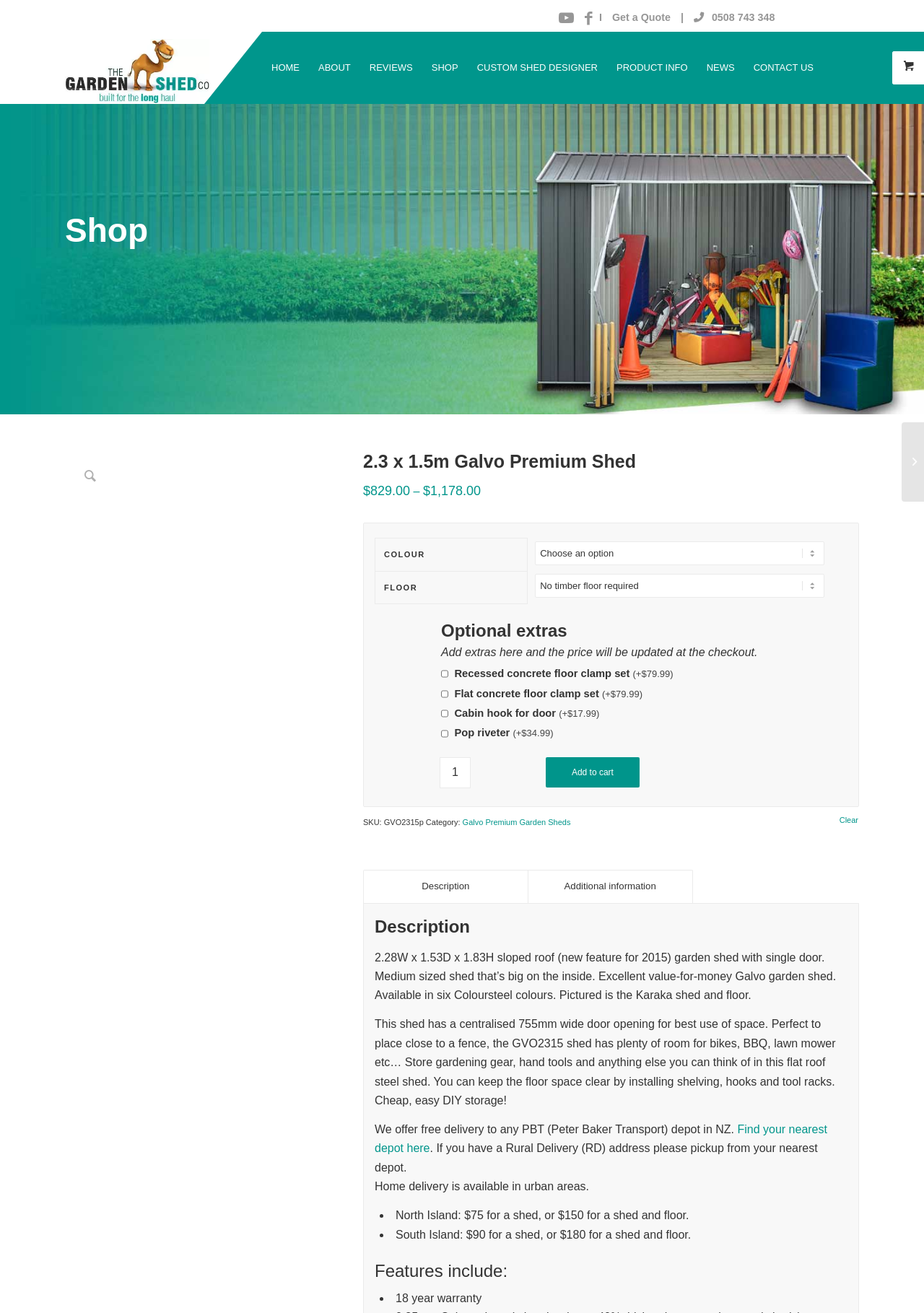Is home delivery available in rural areas?
Please provide a comprehensive answer to the question based on the webpage screenshot.

According to the product description, home delivery is available in urban areas, but for rural areas, customers need to pick up from their nearest depot.